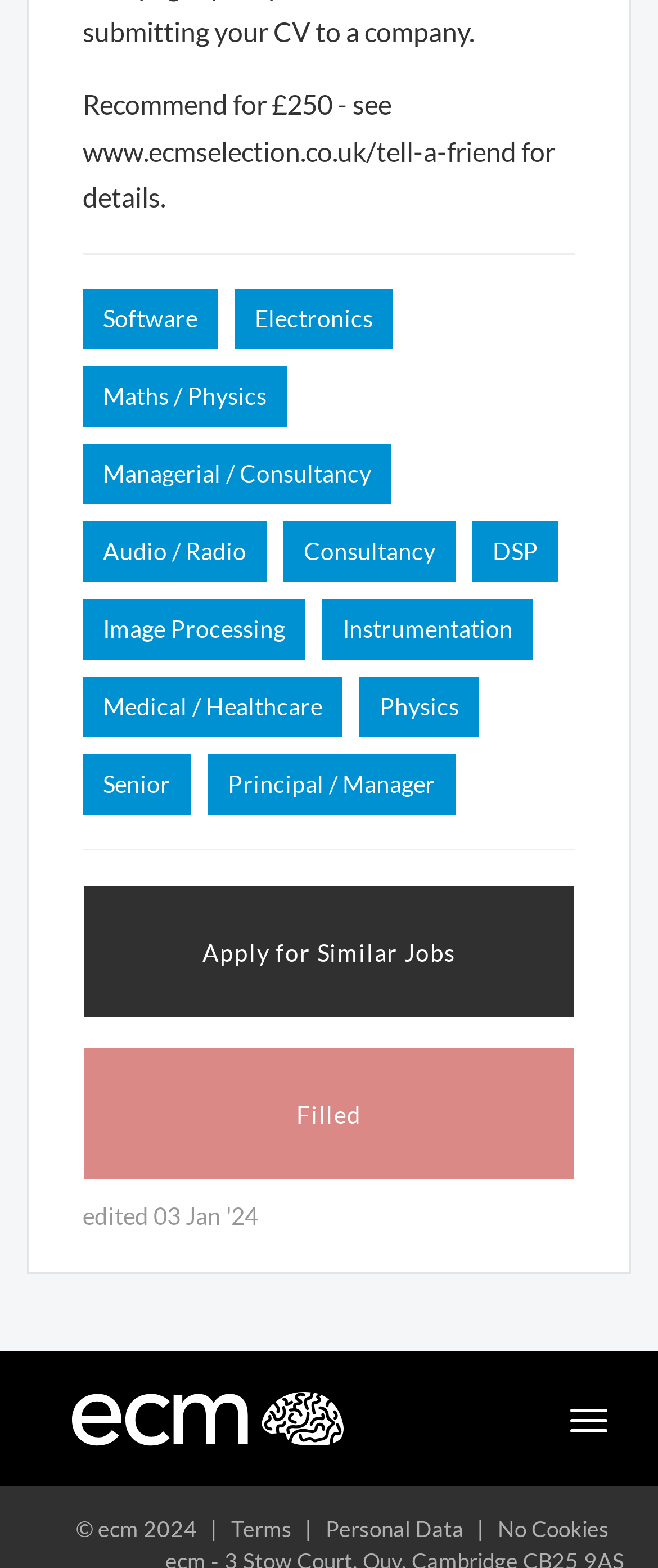Please provide a one-word or phrase answer to the question: 
How many links are there at the bottom of the webpage?

3